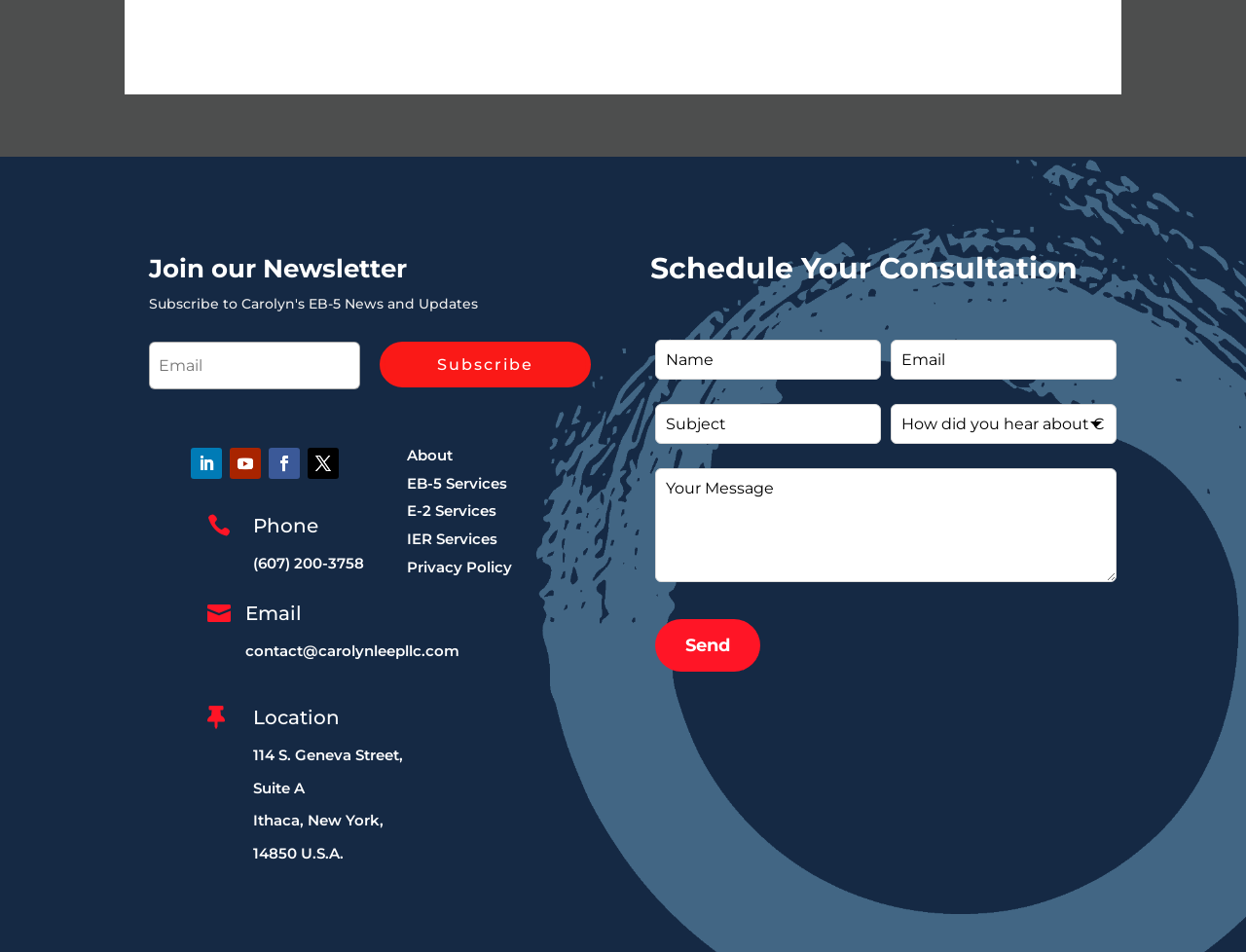What is the location of the company?
Please provide a comprehensive answer based on the contents of the image.

The webpage provides an address '114 S. Geneva Street, Suite A, Ithaca, New York, 14850 U.S.A.', indicating that the company is located in Ithaca, New York.